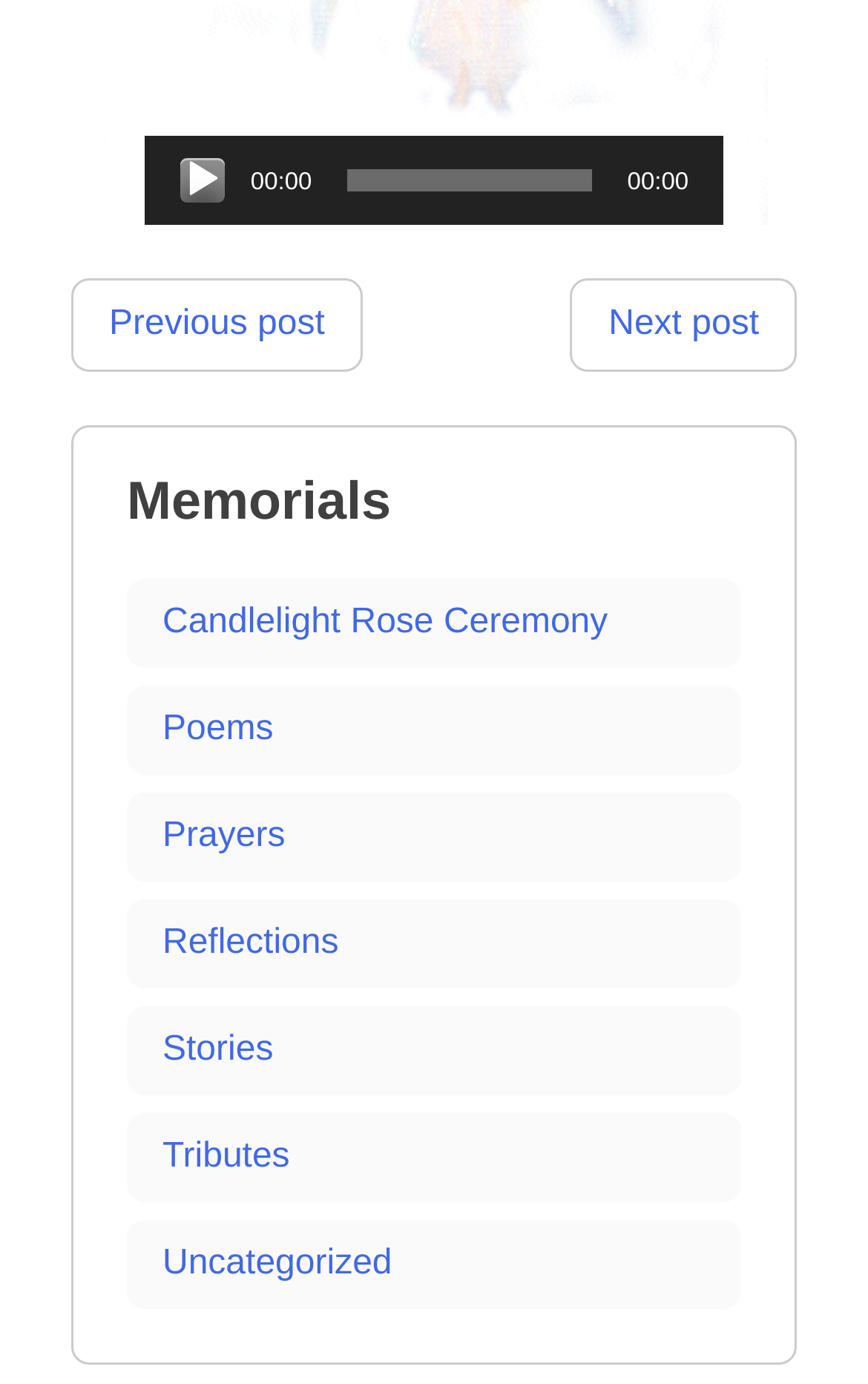Determine the bounding box coordinates in the format (top-left x, top-left y, bottom-right x, bottom-right y). Ensure all values are floating point numbers between 0 and 1. Identify the bounding box of the UI element described by: 00:00 00:00

[0.166, 0.099, 0.834, 0.163]